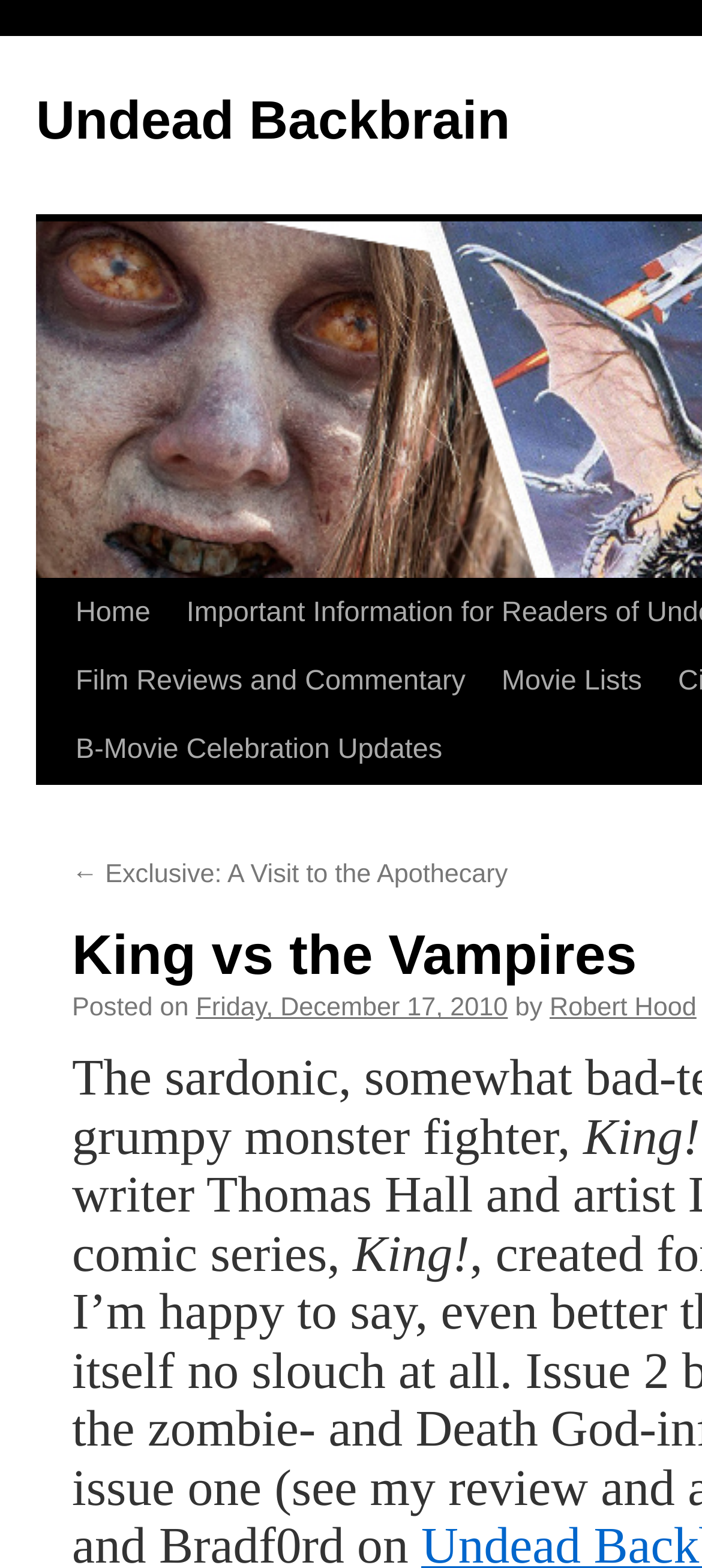How many sections are there in the webpage?
Based on the image, provide your answer in one word or phrase.

2